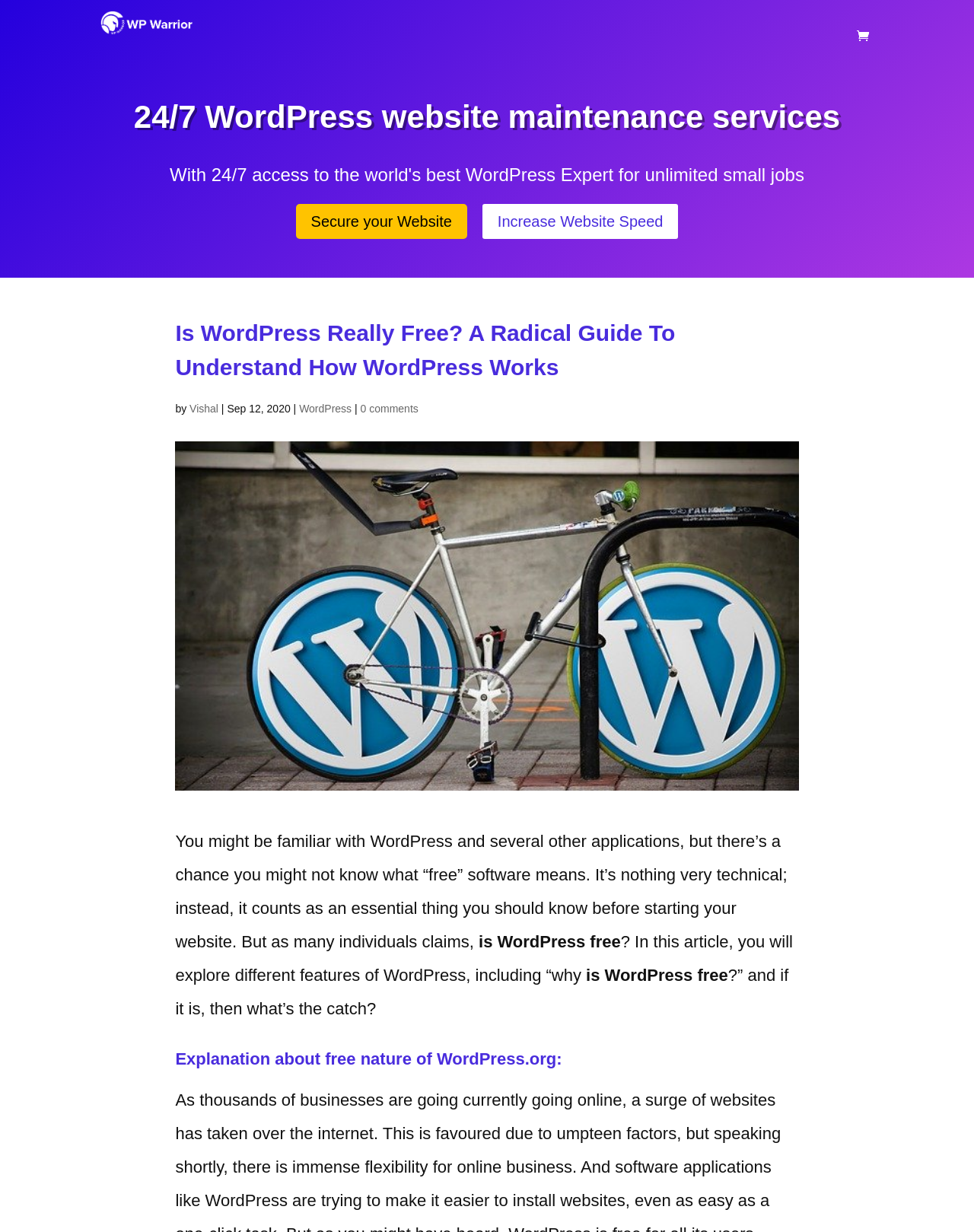What is the purpose of the image on the webpage?
Please use the image to provide a one-word or short phrase answer.

Illustrating WordPress